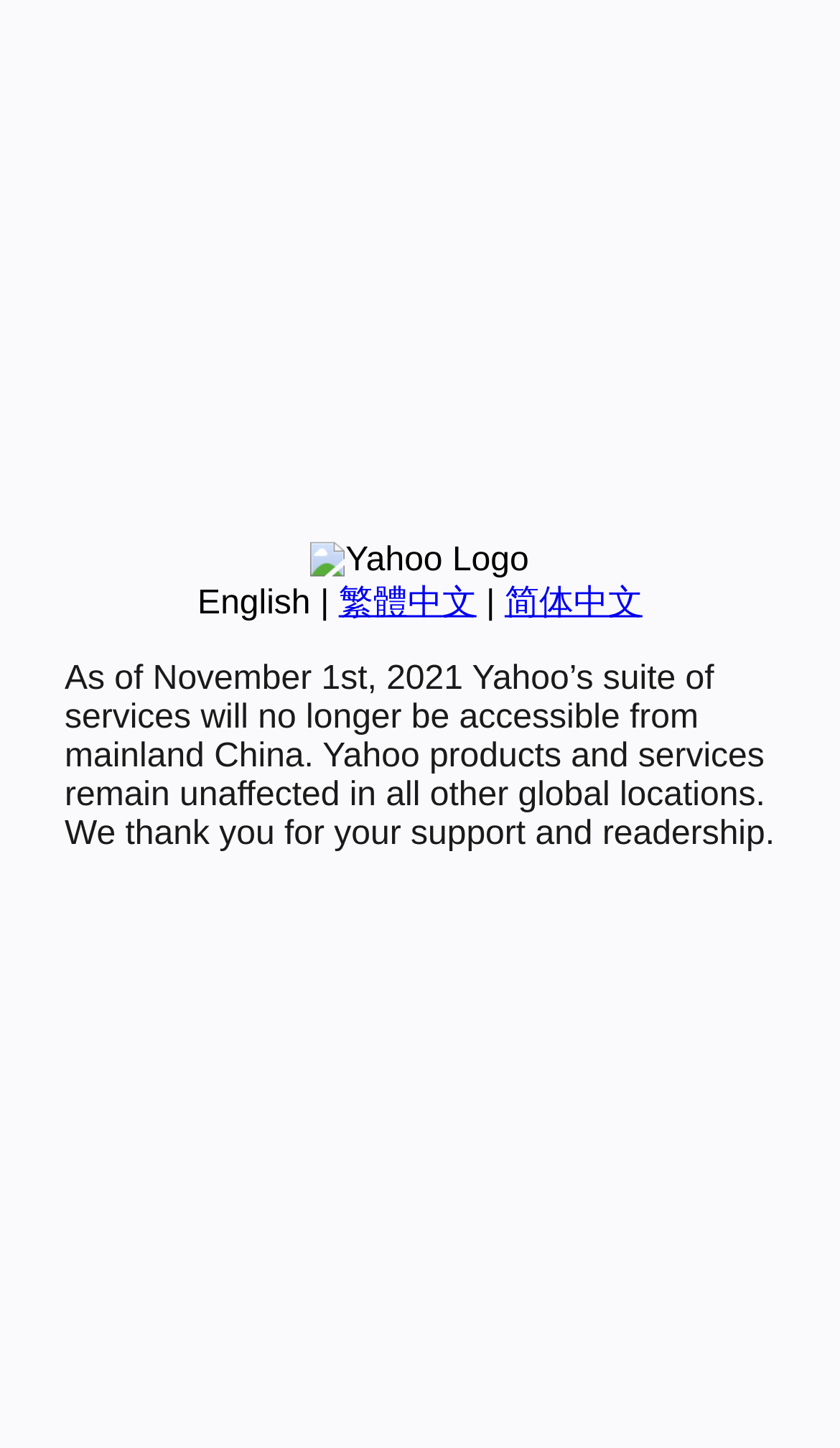Locate the UI element that matches the description English in the webpage screenshot. Return the bounding box coordinates in the format (top-left x, top-left y, bottom-right x, bottom-right y), with values ranging from 0 to 1.

[0.235, 0.404, 0.37, 0.429]